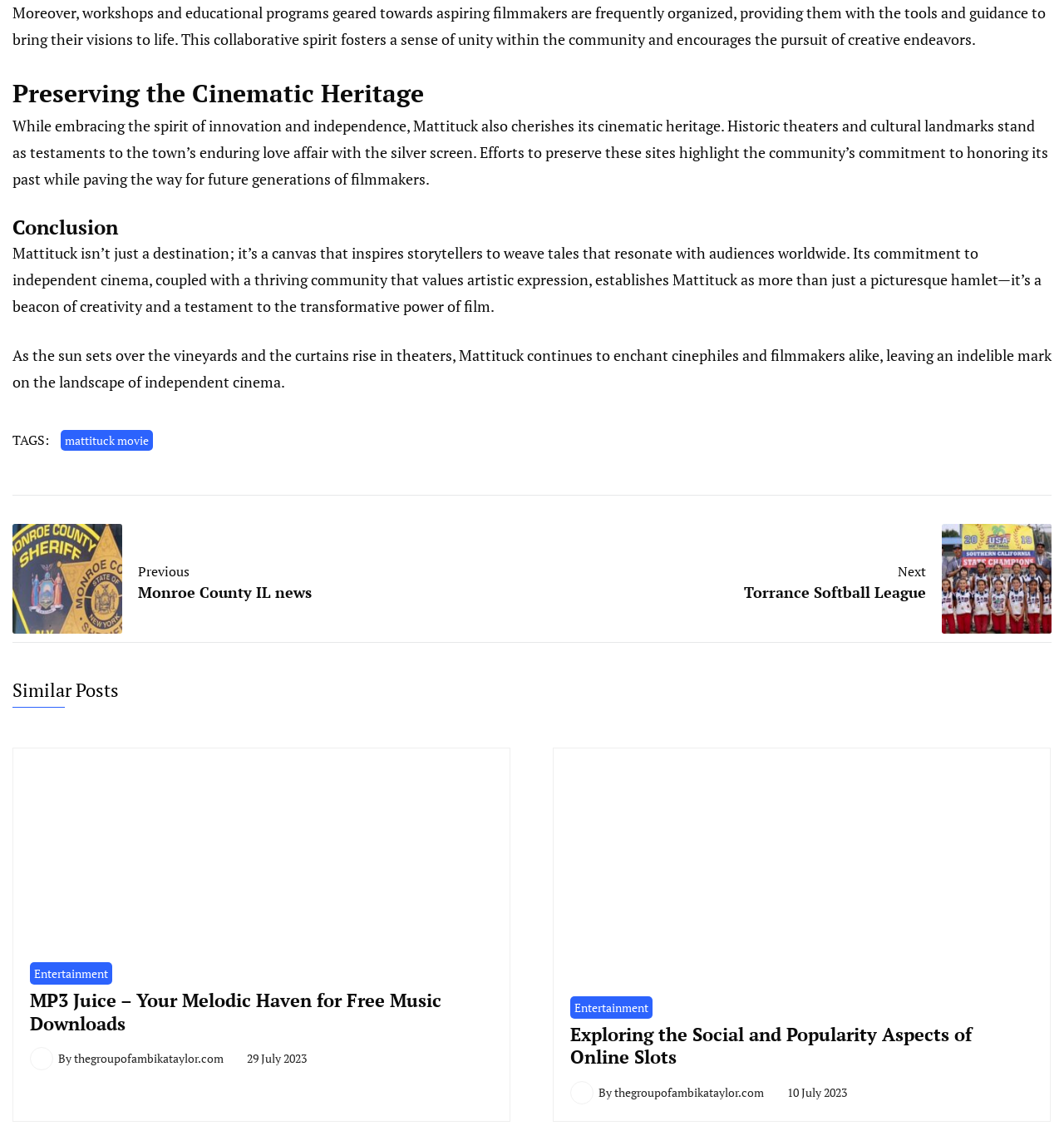Please identify the bounding box coordinates of the area that needs to be clicked to fulfill the following instruction: "View the previous page."

[0.012, 0.463, 0.322, 0.56]